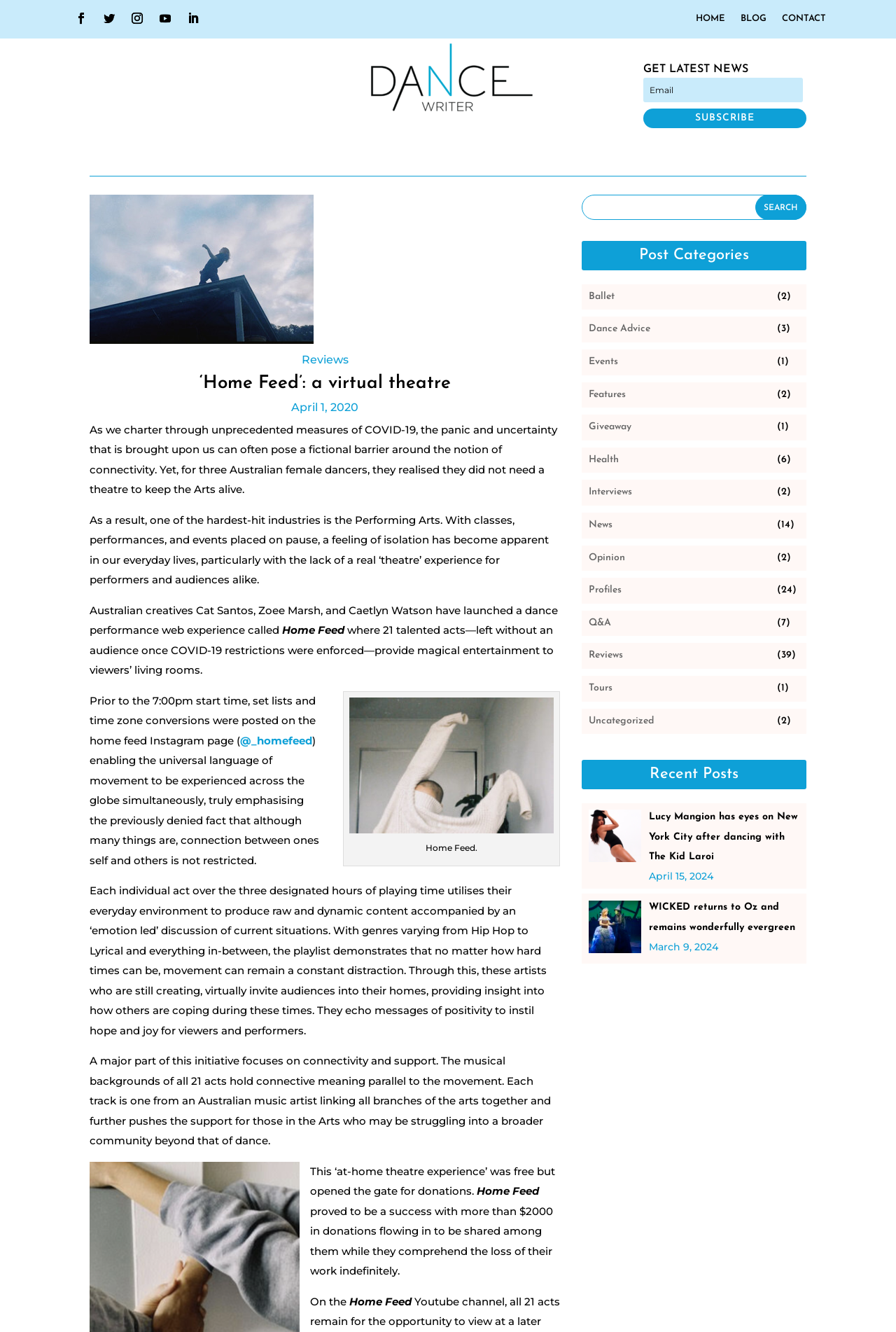Predict the bounding box of the UI element based on the description: "Features". The coordinates should be four float numbers between 0 and 1, formatted as [left, top, right, bottom].

[0.657, 0.289, 0.864, 0.303]